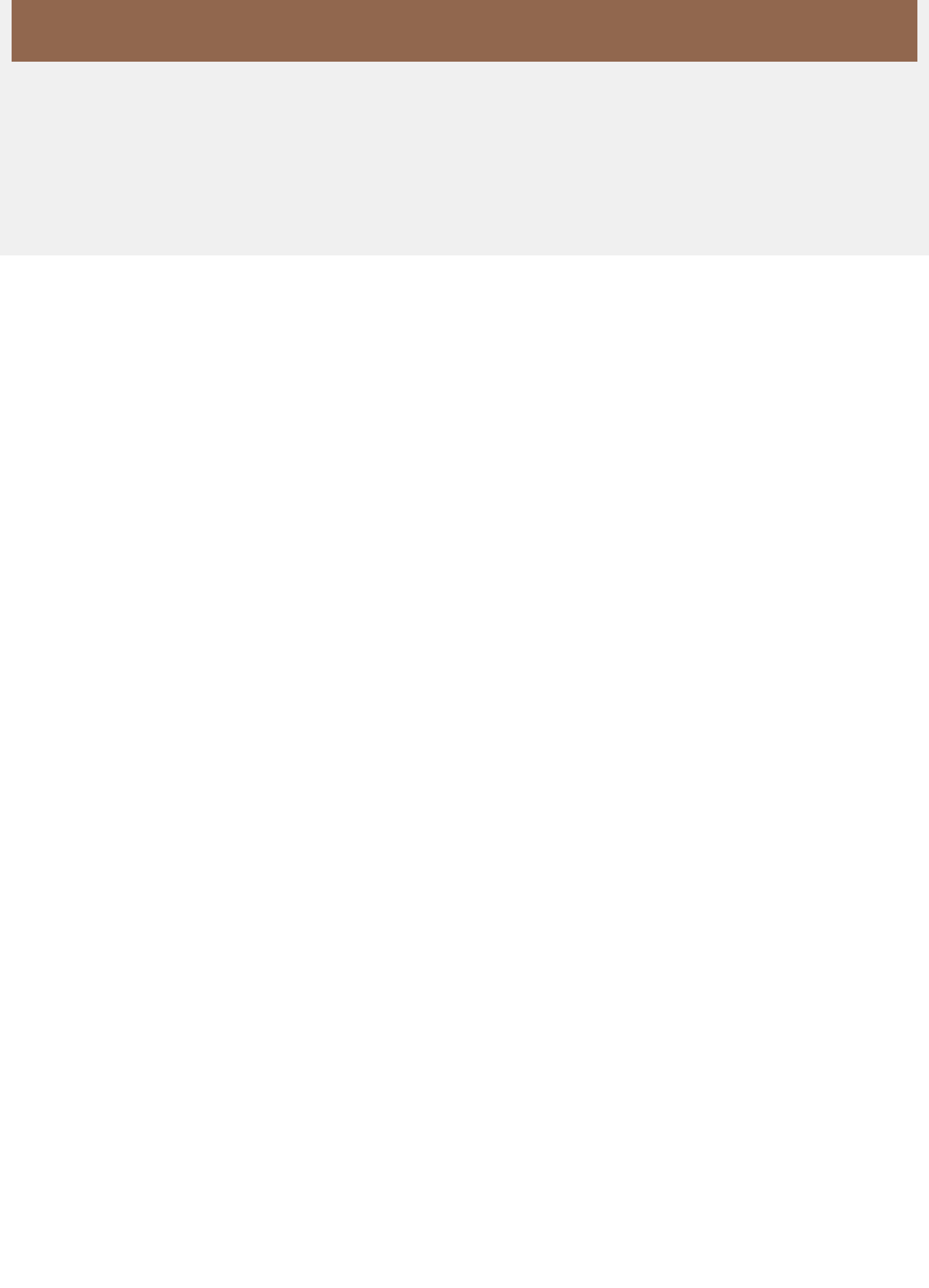Point out the bounding box coordinates of the section to click in order to follow this instruction: "View My Account".

[0.506, 0.248, 0.569, 0.259]